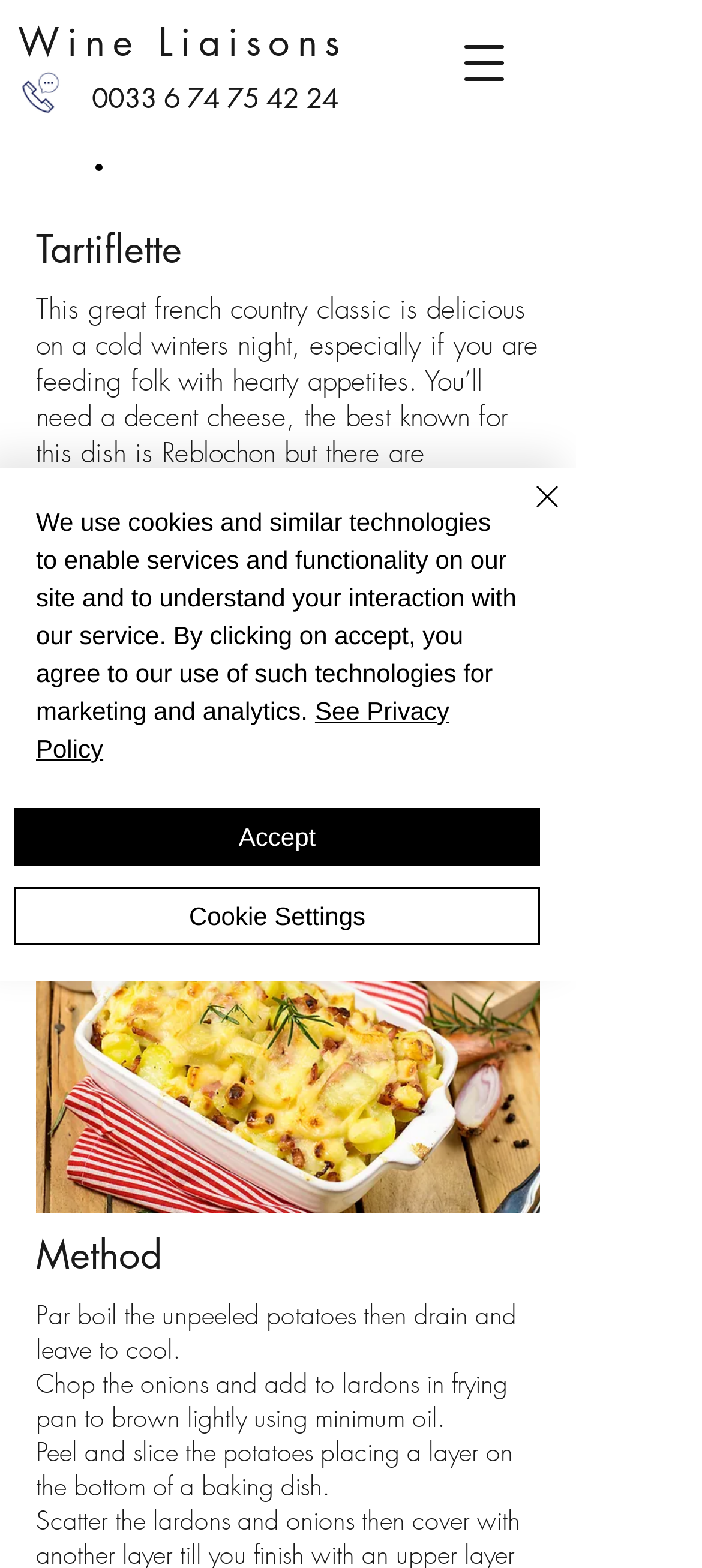What type of cheese is recommended for the dish?
Please provide a full and detailed response to the question.

The webpage mentions 'the best known for this dish is Reblochon but there are alternatives' which indicates that Reblochon is the recommended cheese for the dish.